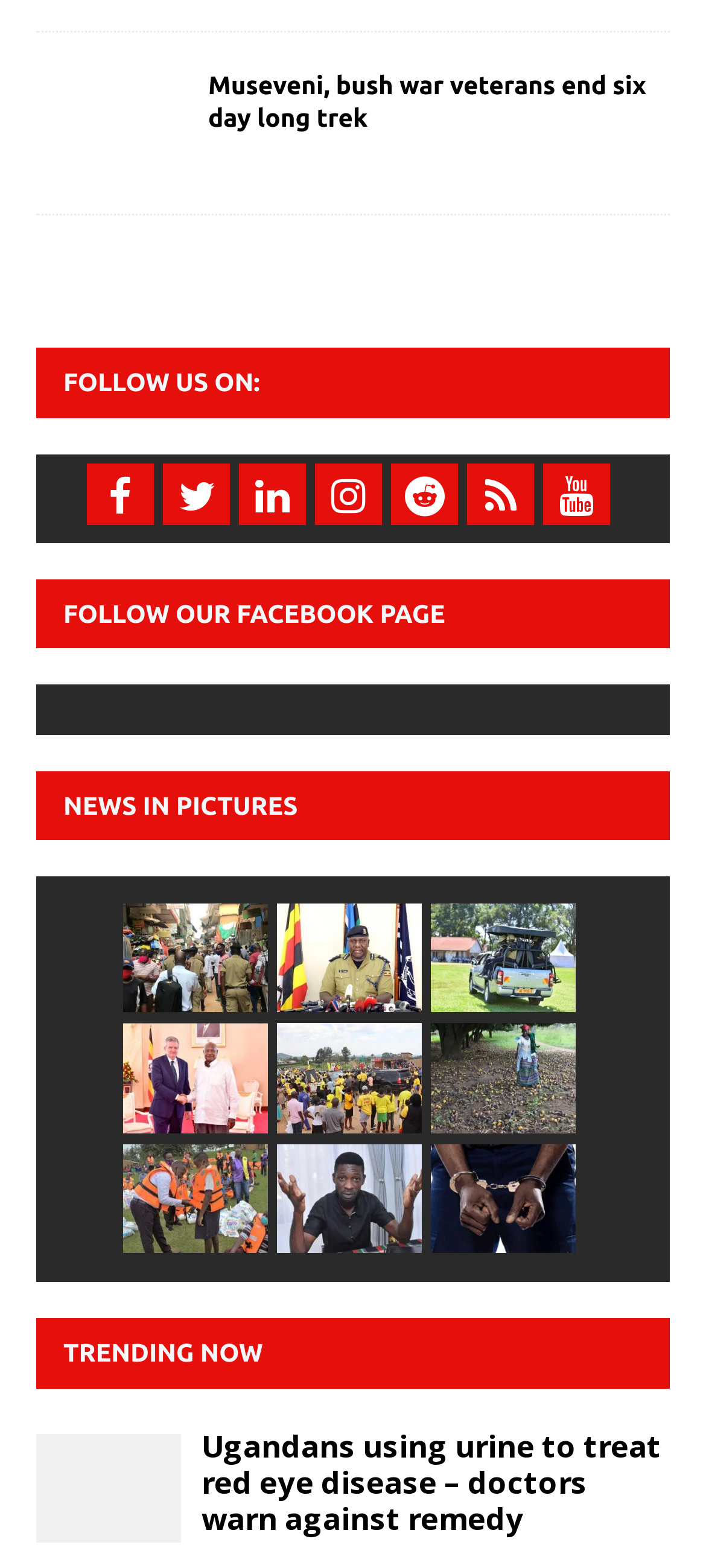Please answer the following question using a single word or phrase: 
How many news articles are displayed on the webpage?

10